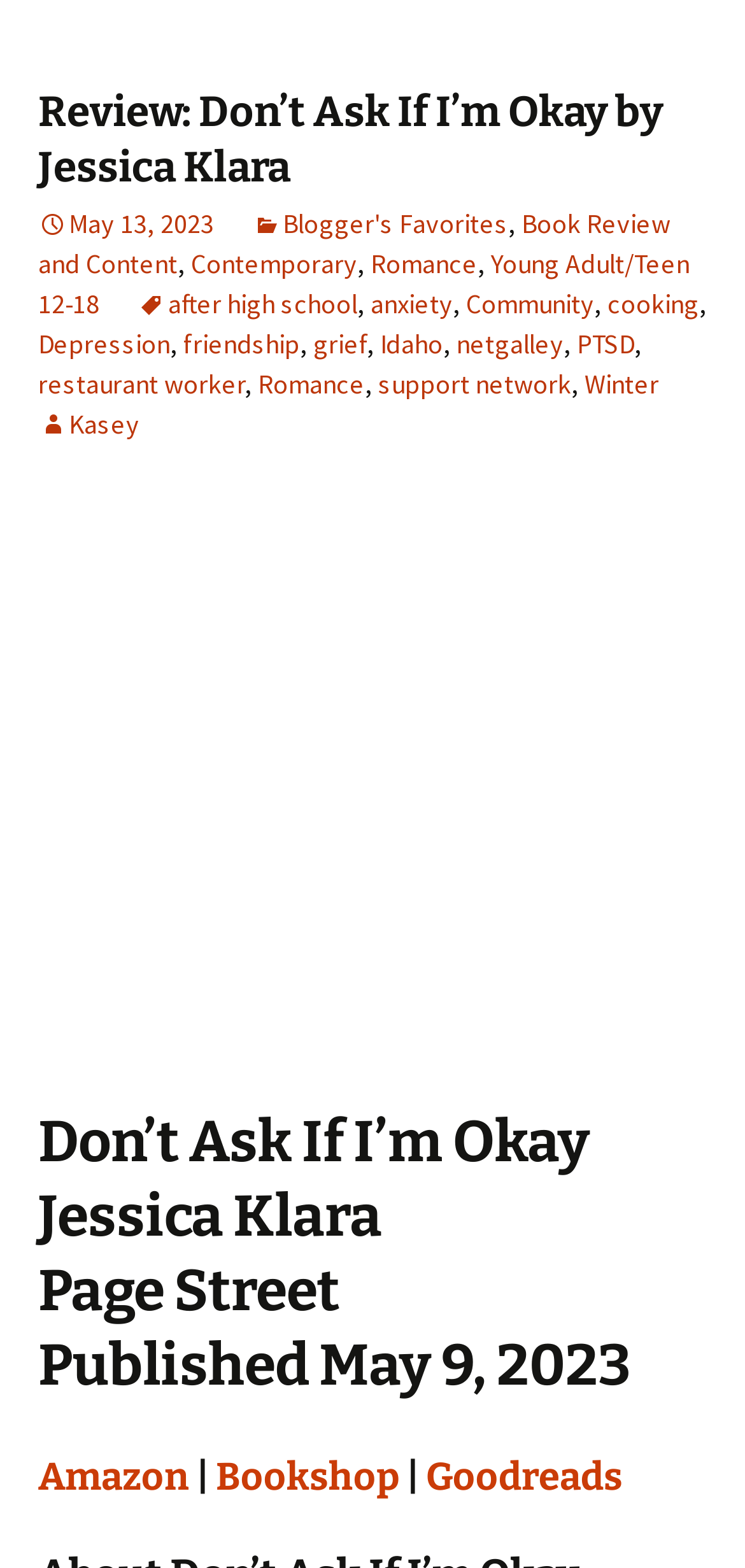Find the bounding box coordinates for the area that must be clicked to perform this action: "Check the book's connection to 'anxiety'".

[0.497, 0.183, 0.608, 0.205]